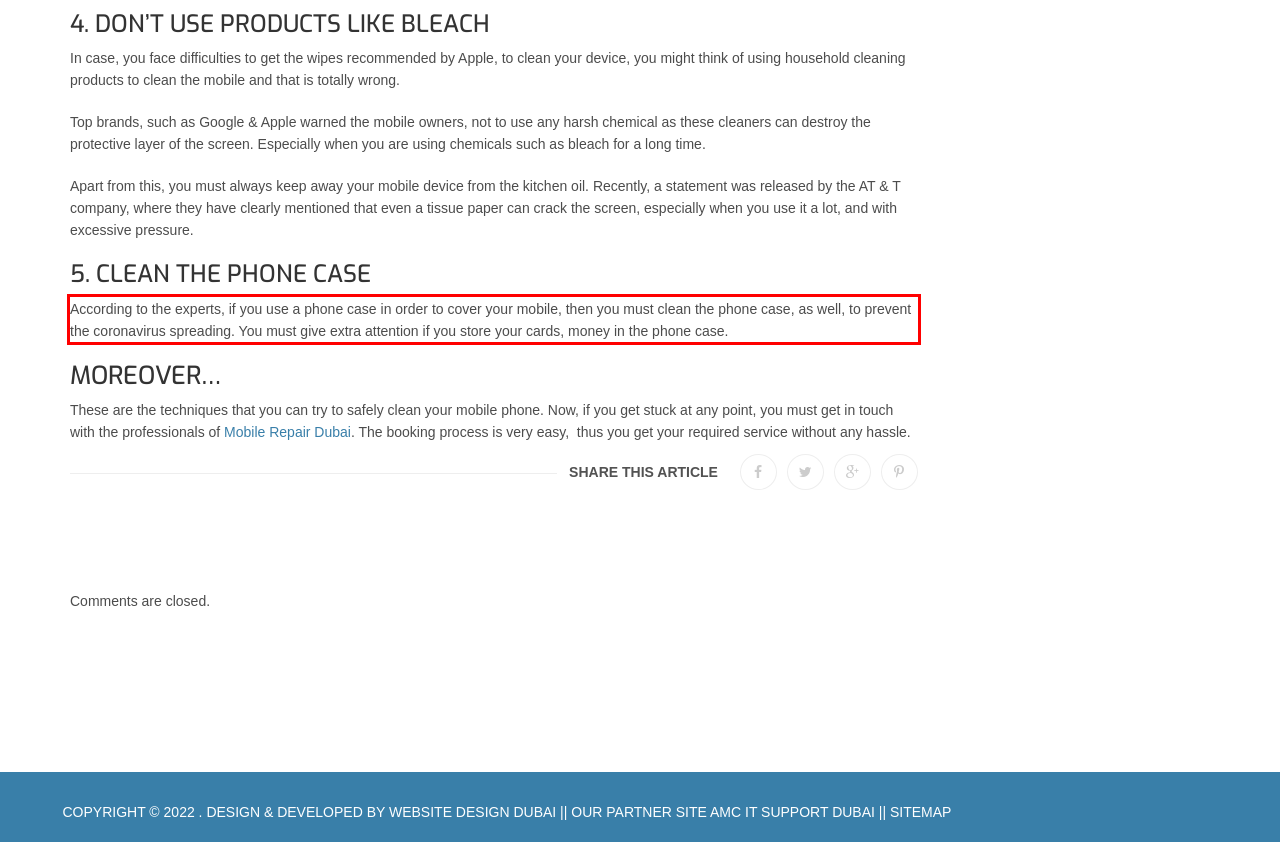Using the provided screenshot, read and generate the text content within the red-bordered area.

According to the experts, if you use a phone case in order to cover your mobile, then you must clean the phone case, as well, to prevent the coronavirus spreading. You must give extra attention if you store your cards, money in the phone case.